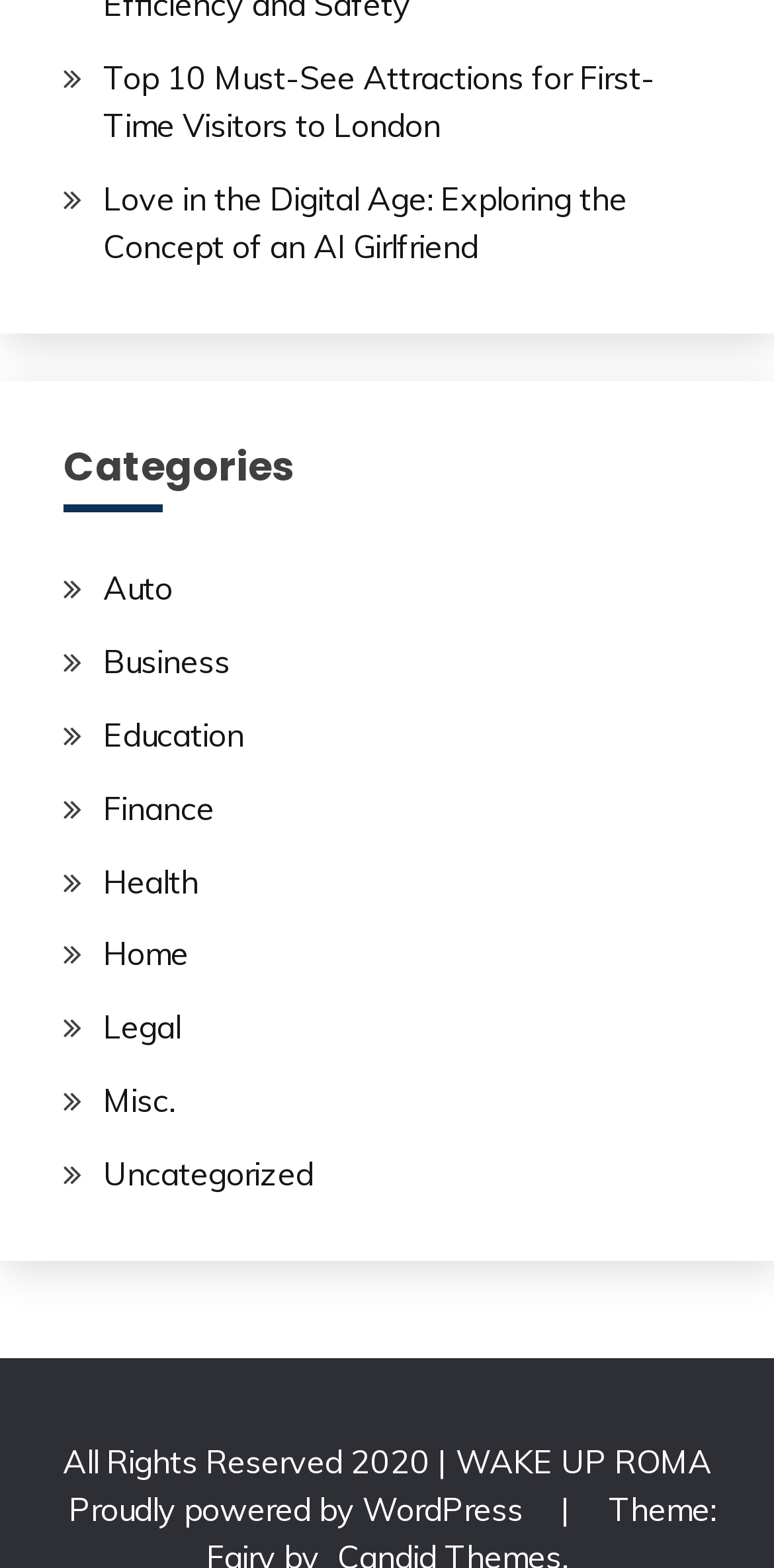Answer with a single word or phrase: 
What is the category of the link 'Auto'?

Auto